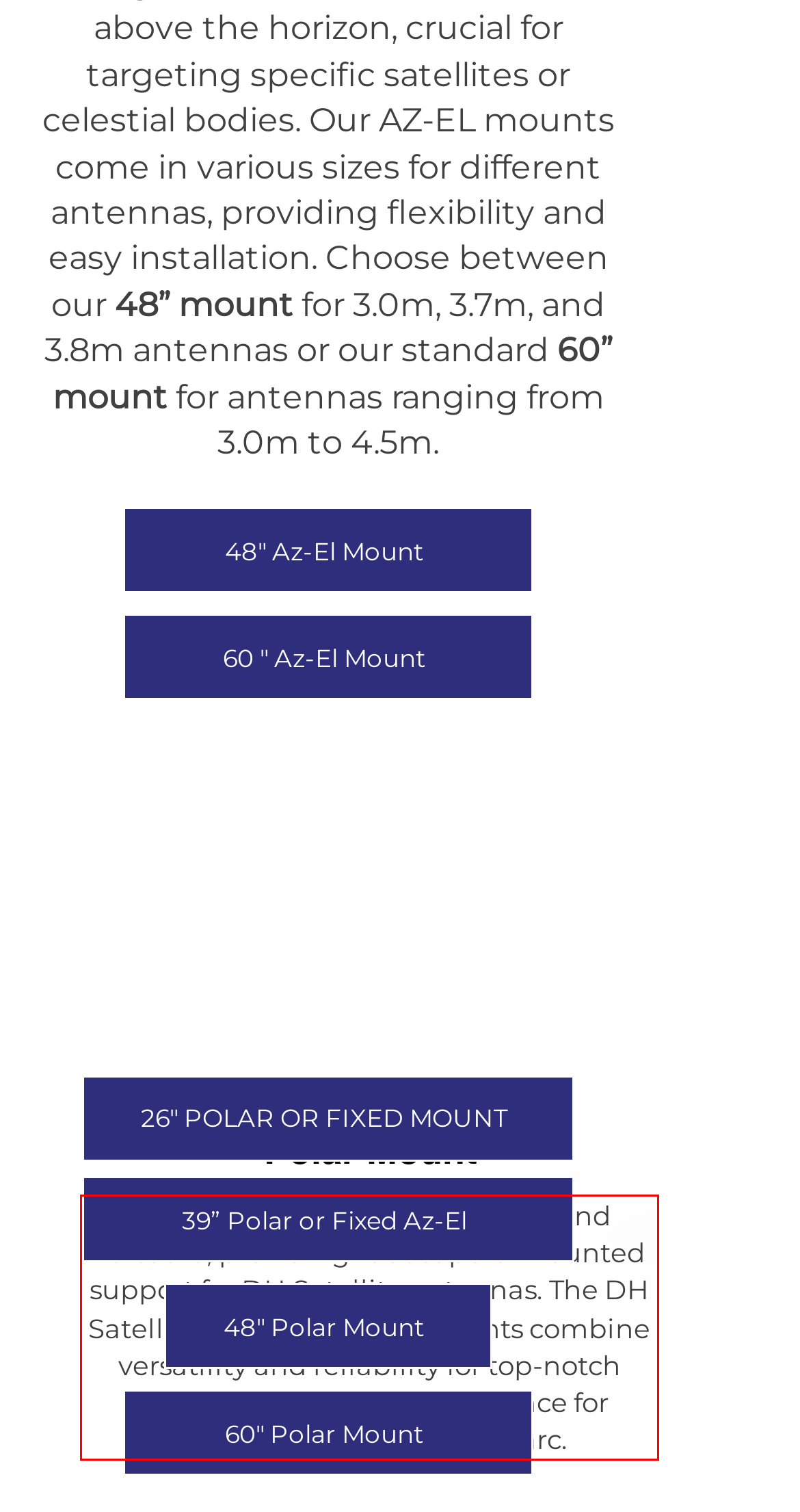Please perform OCR on the UI element surrounded by the red bounding box in the given webpage screenshot and extract its text content.

Polar Antenna Mount is durable and versatile, providing robust pole-mounted support for DH Satellite antennas. The DH Satellite's Polar Antenna Mounts combine versatility and reliability for top-notch antenna setup and performance for single-axis tracking of the arc.